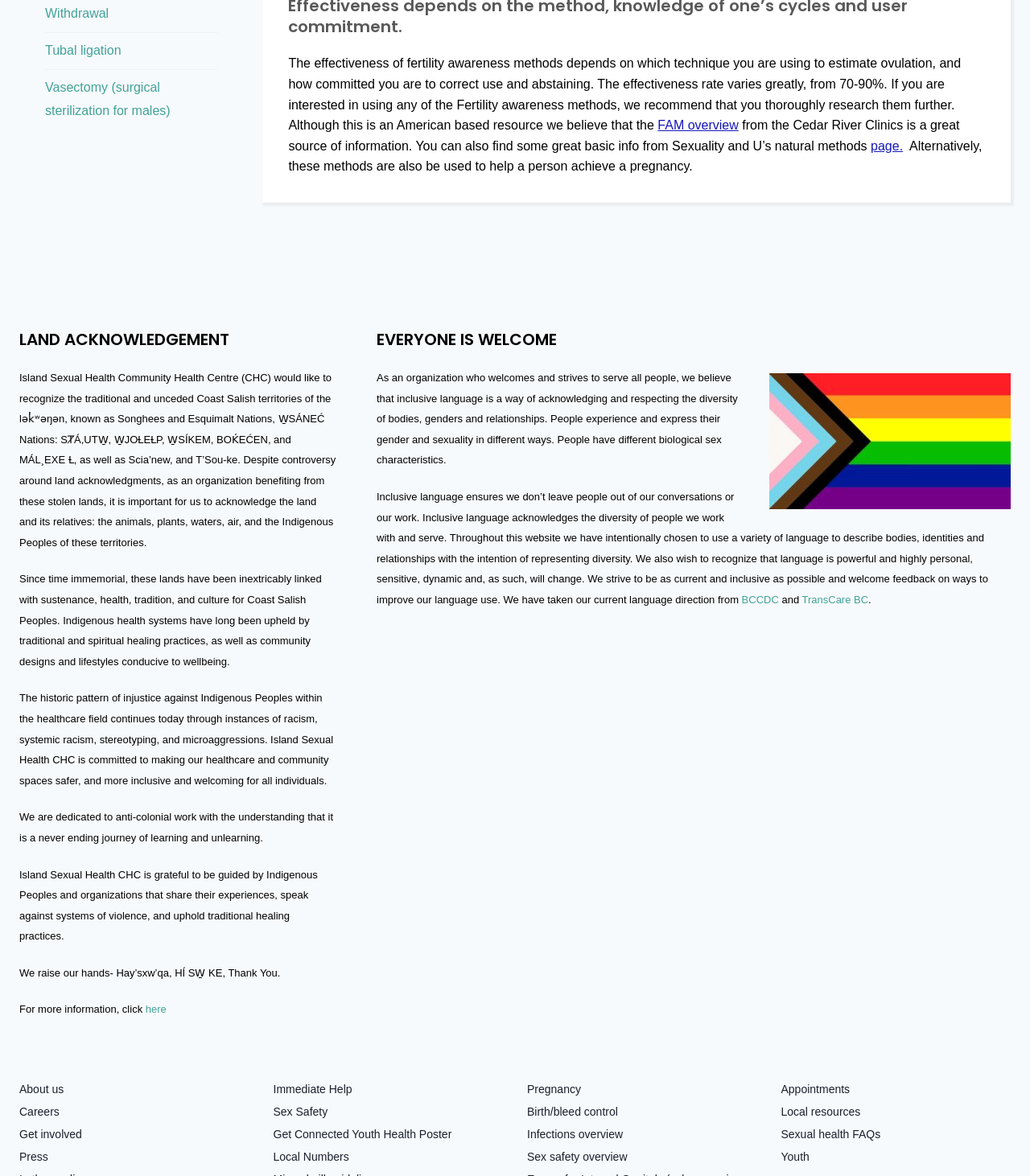What is the purpose of the 'EVERYONE IS WELCOME' section?
Based on the image, please offer an in-depth response to the question.

The 'EVERYONE IS WELCOME' section appears to be discussing the importance of inclusive language, acknowledging the diversity of bodies, genders, and relationships, and ensuring that the language used is respectful and representative of the people served.